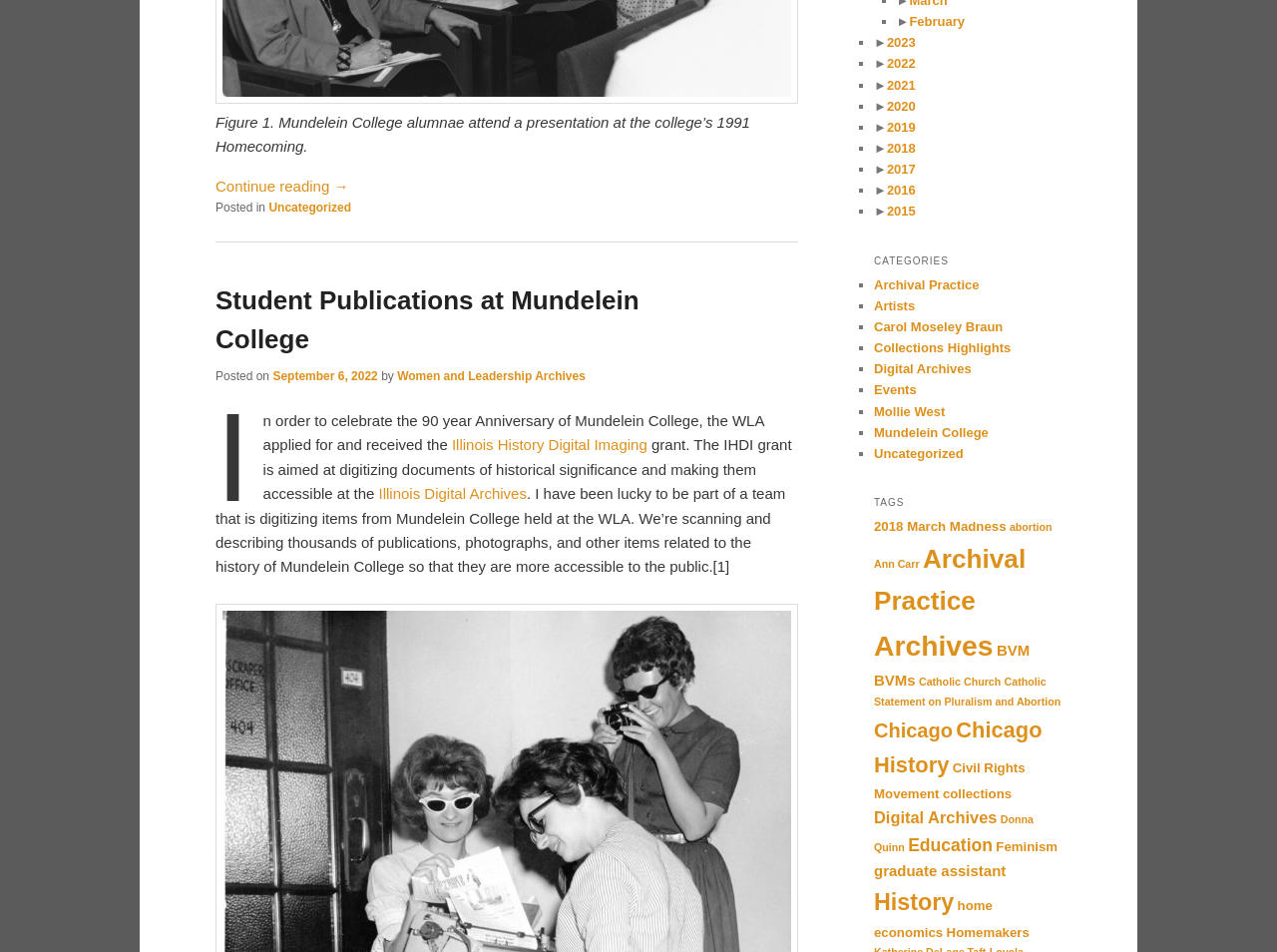Please identify the bounding box coordinates of the element I need to click to follow this instruction: "Explore posts in the Uncategorized category".

[0.684, 0.468, 0.754, 0.484]